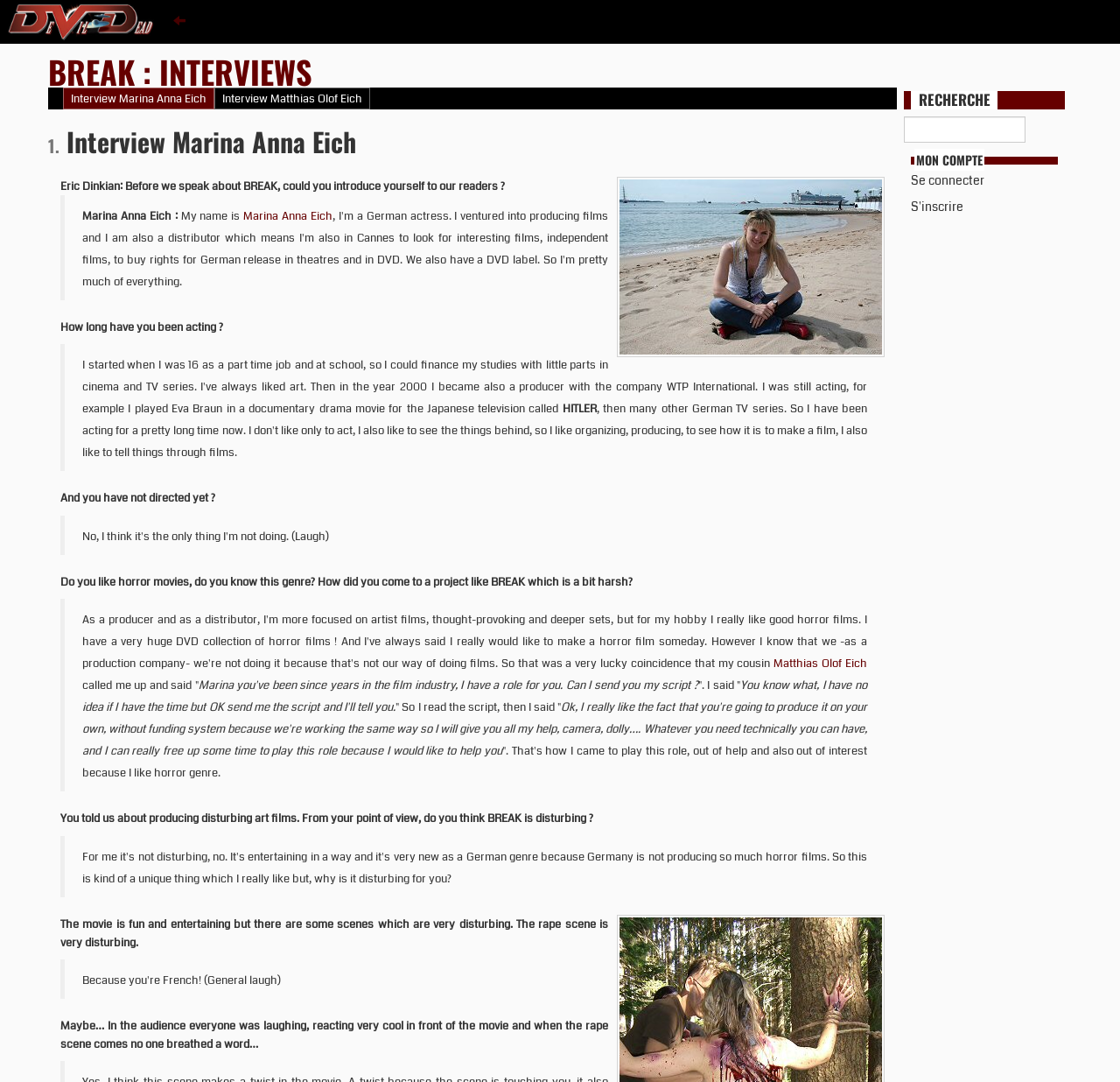Provide the bounding box coordinates for the UI element that is described by this text: "Interview Marina Anna Eich". The coordinates should be in the form of four float numbers between 0 and 1: [left, top, right, bottom].

[0.056, 0.081, 0.191, 0.101]